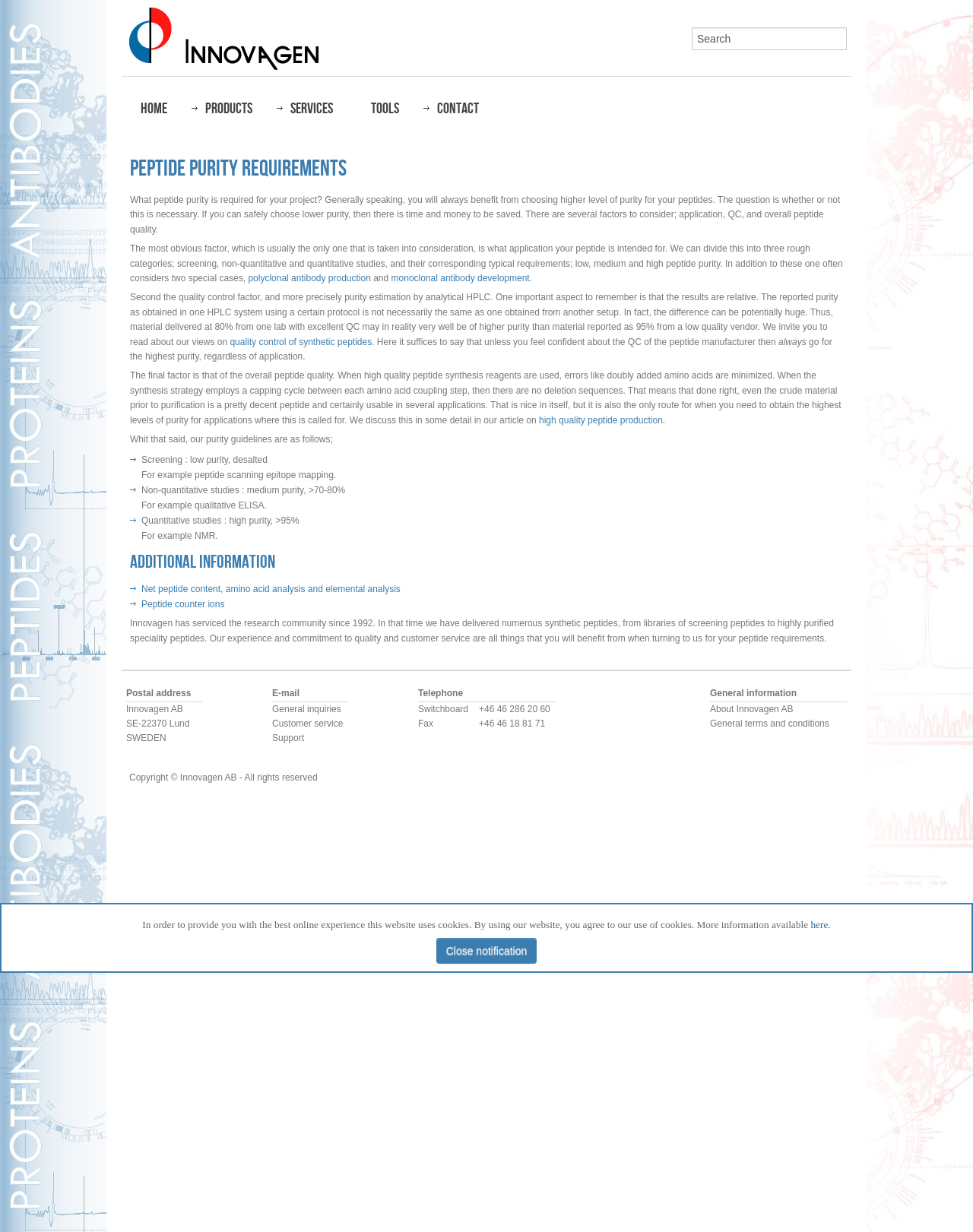Show the bounding box coordinates for the HTML element described as: "Best DDoS Protection 2021".

None